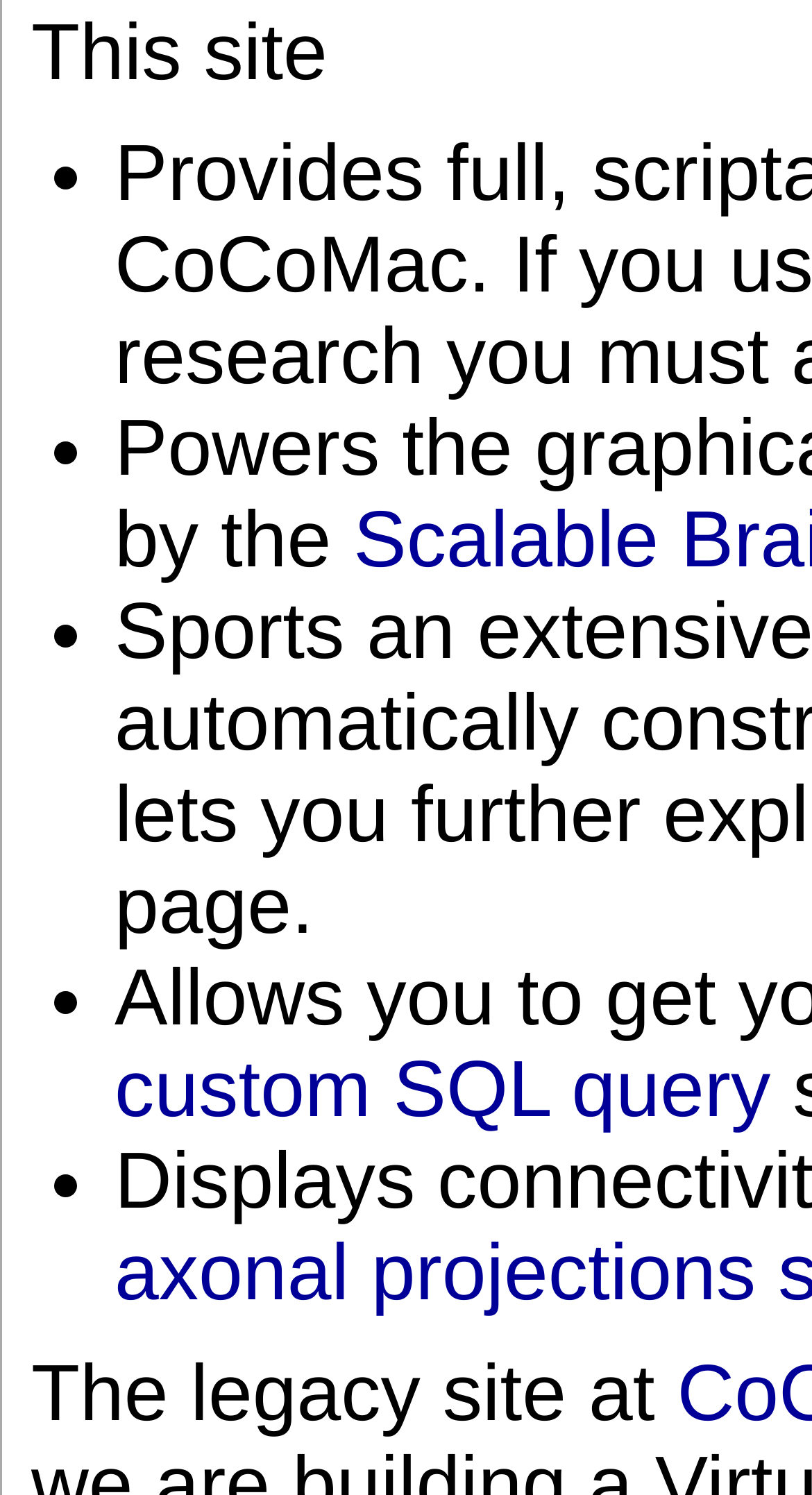From the given element description: "parent_node: Search name="s" placeholder="Search"", find the bounding box for the UI element. Provide the coordinates as four float numbers between 0 and 1, in the order [left, top, right, bottom].

None